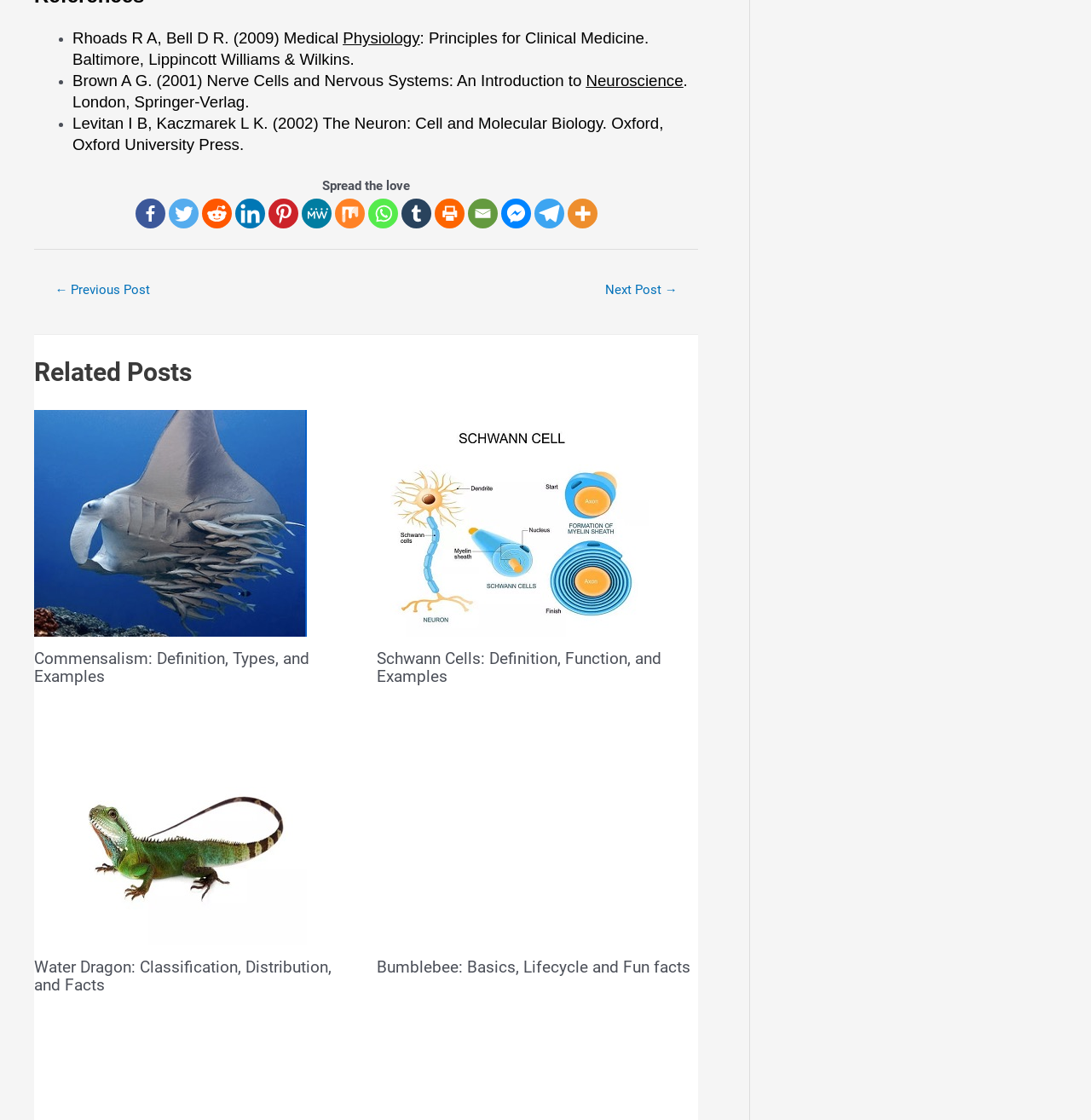How many related posts are shown?
Look at the image and respond to the question as thoroughly as possible.

There are four related posts shown on the webpage, each with a title, image, and a brief description.